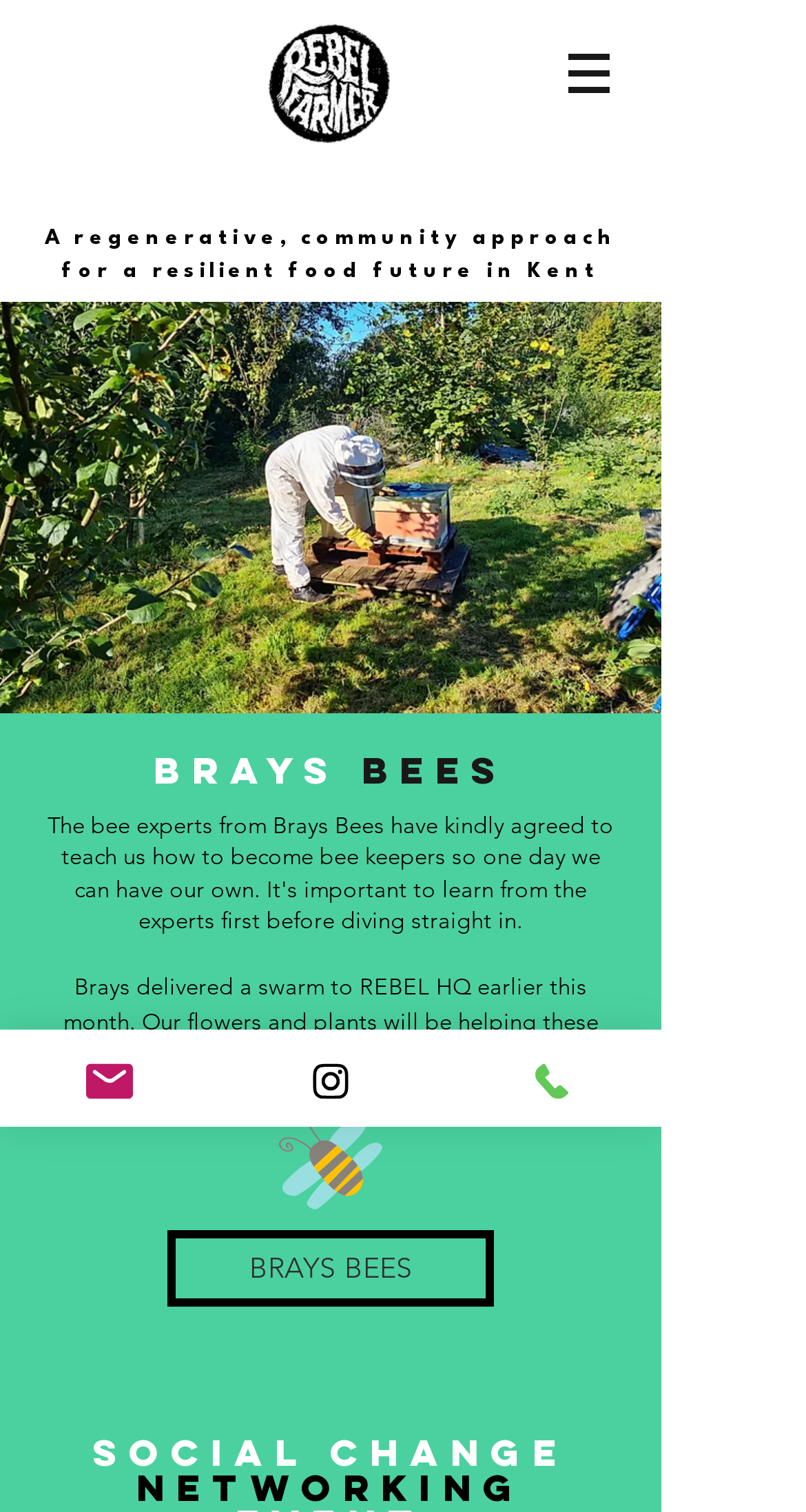What is the purpose of the flowers and plants on the webpage?
Answer briefly with a single word or phrase based on the image.

Helping bees settle in